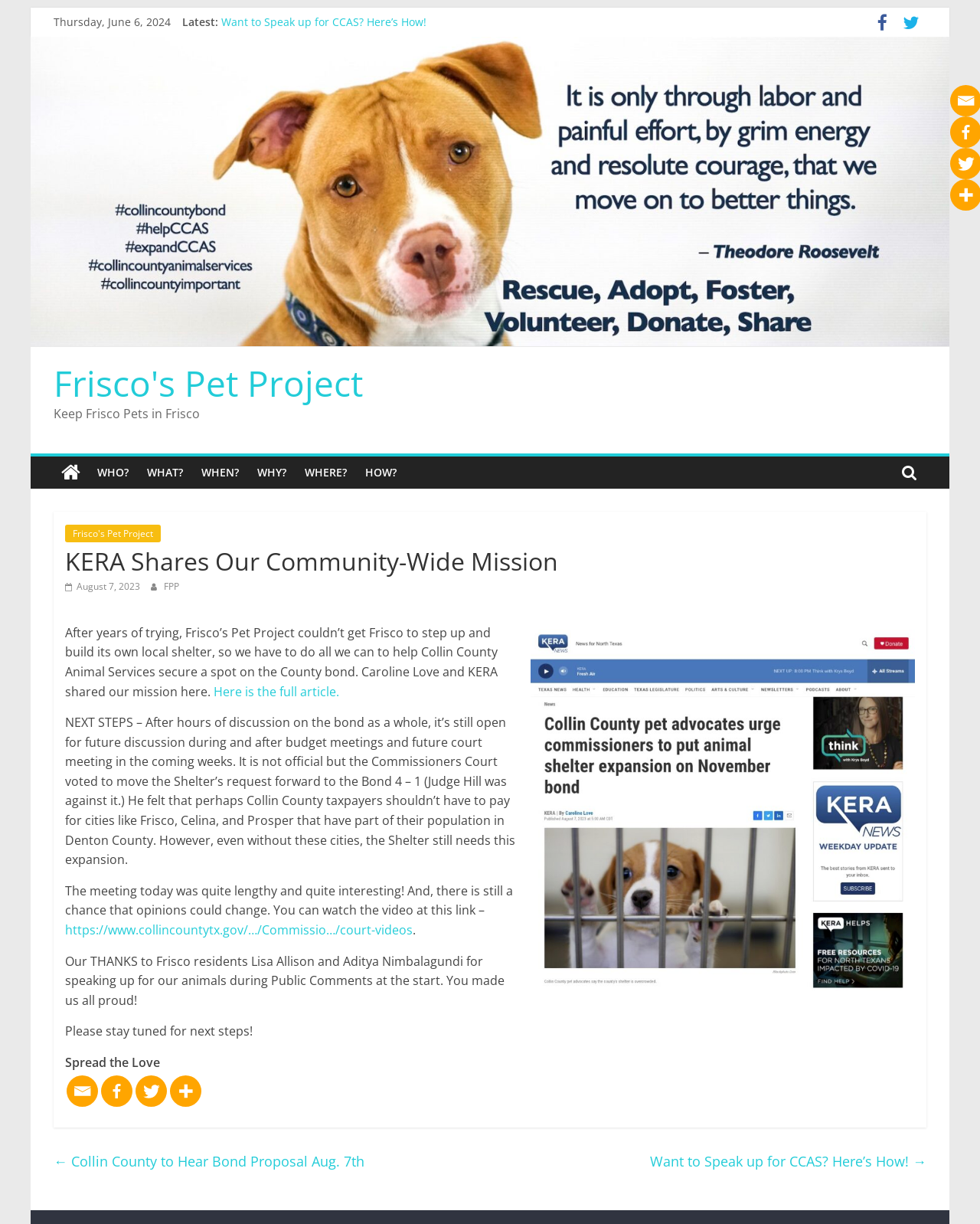Provide the bounding box coordinates of the HTML element described by the text: "title="Frisco's Pet Project"".

[0.055, 0.373, 0.09, 0.399]